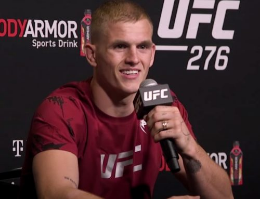Answer the question using only one word or a concise phrase: What is the atmosphere of the occasion?

Confident and approachable